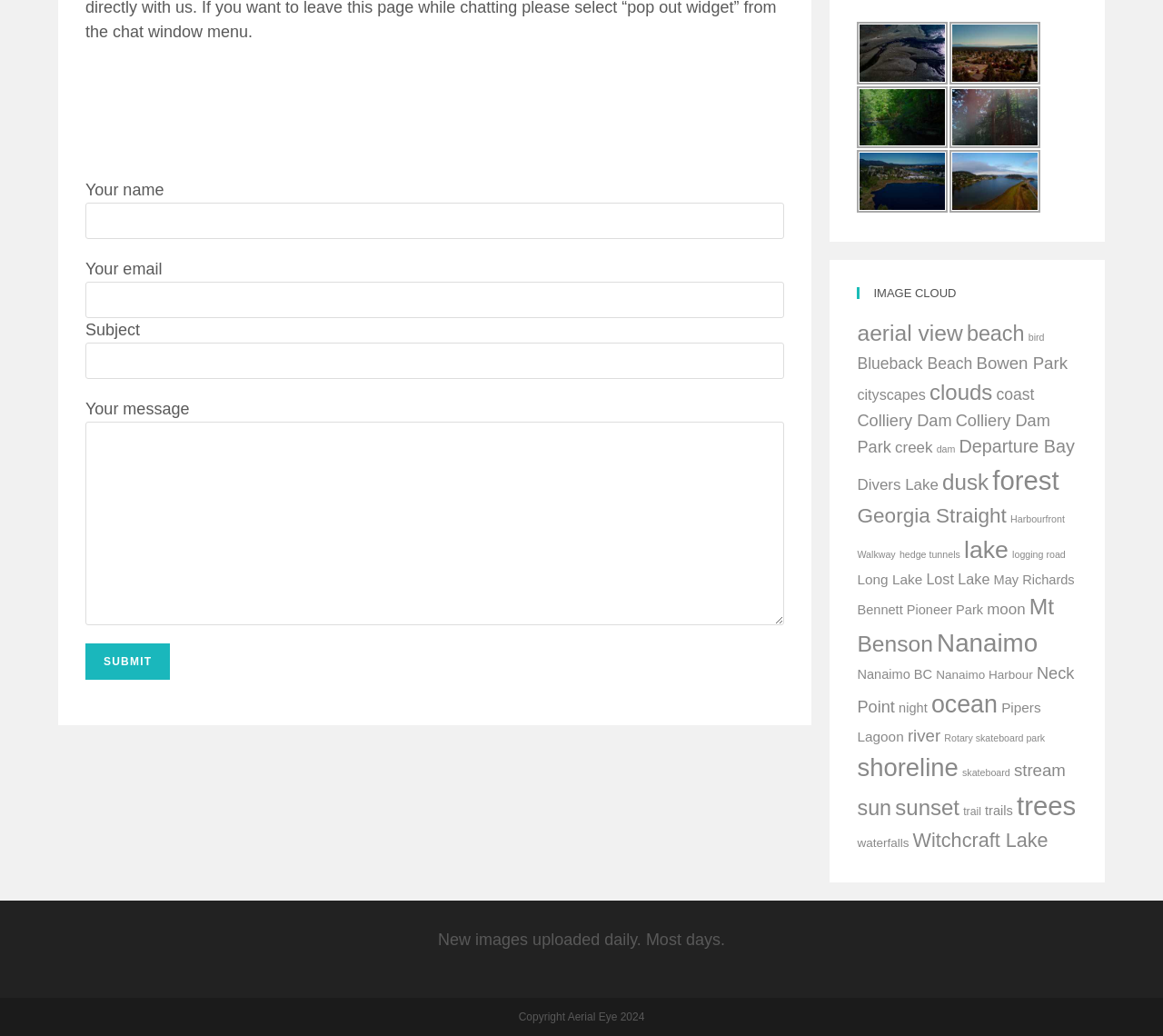Bounding box coordinates should be provided in the format (top-left x, top-left y, bottom-right x, bottom-right y) with all values between 0 and 1. Identify the bounding box for this UI element: Rotary skateboard park

[0.812, 0.707, 0.899, 0.717]